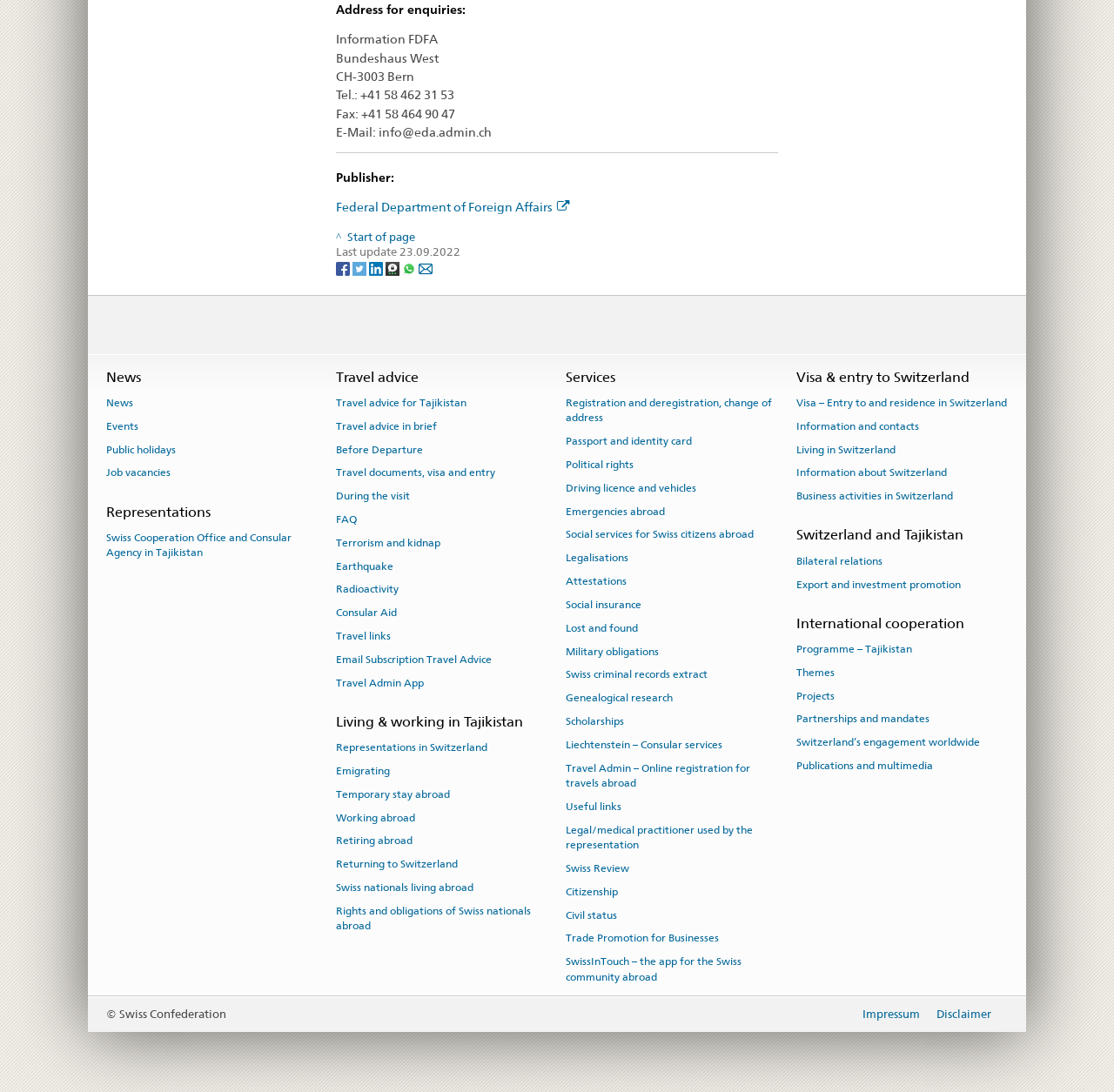Please identify the bounding box coordinates of the region to click in order to complete the given instruction: "Visit 'Travel advice for Tajikistan'". The coordinates should be four float numbers between 0 and 1, i.e., [left, top, right, bottom].

[0.302, 0.358, 0.419, 0.379]